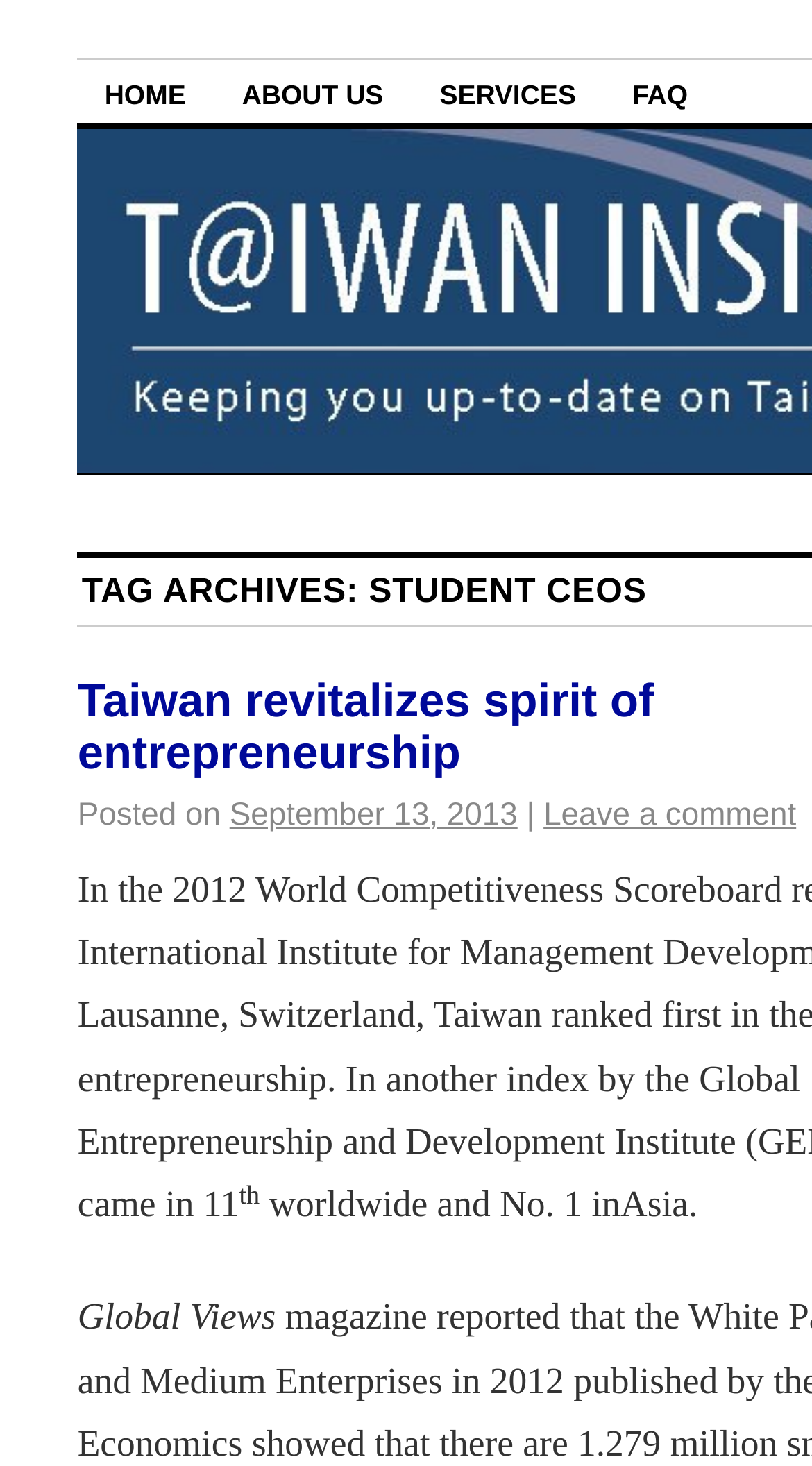What is the category of the article?
Based on the image, answer the question with a single word or brief phrase.

Global Views